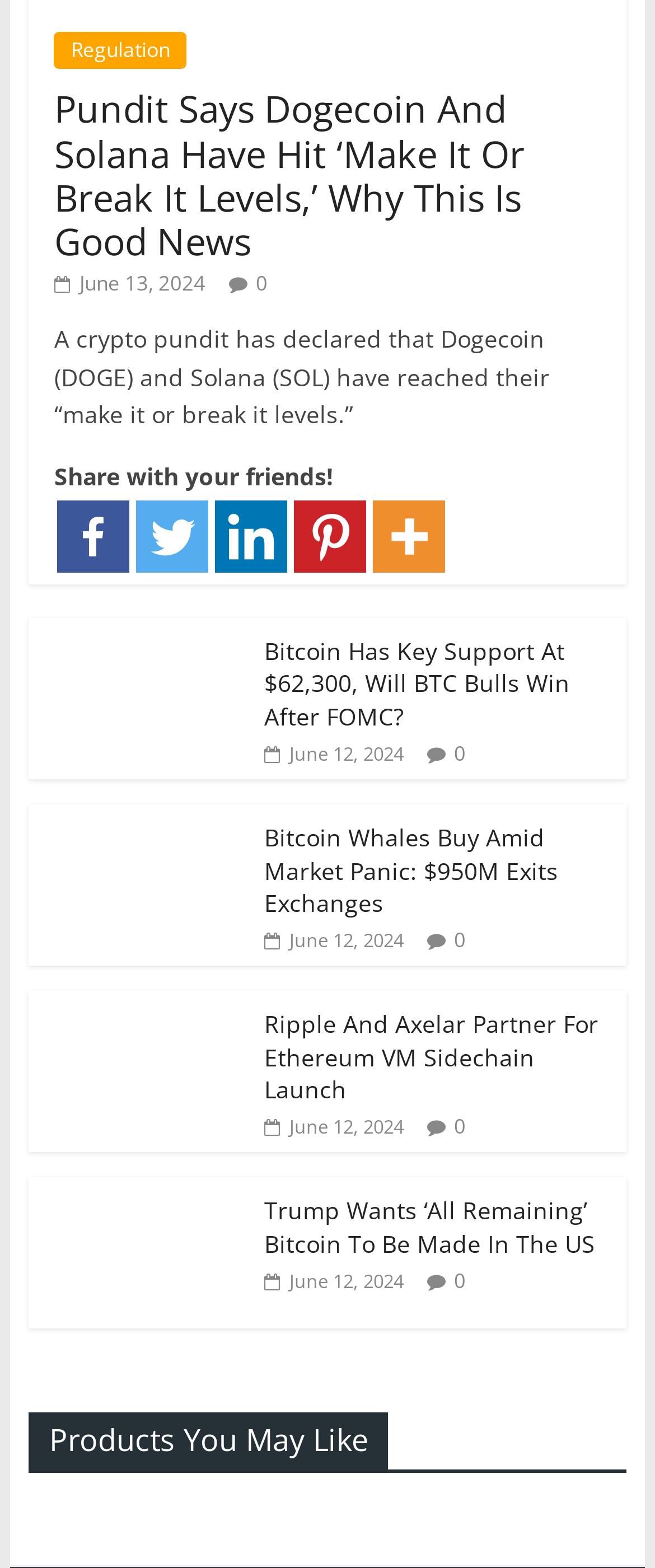Please find the bounding box for the following UI element description. Provide the coordinates in (top-left x, top-left y, bottom-right x, bottom-right y) format, with values between 0 and 1: June 12, 2024

[0.403, 0.591, 0.616, 0.607]